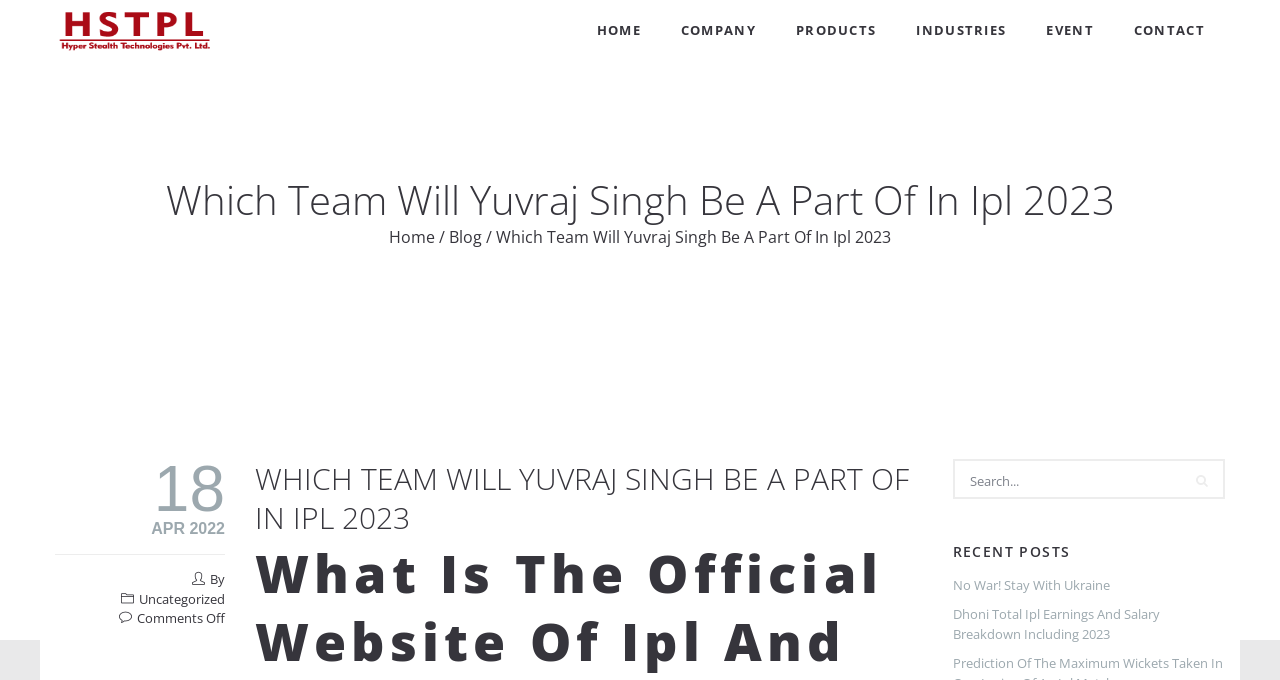How many main navigation links are there?
From the image, respond with a single word or phrase.

6